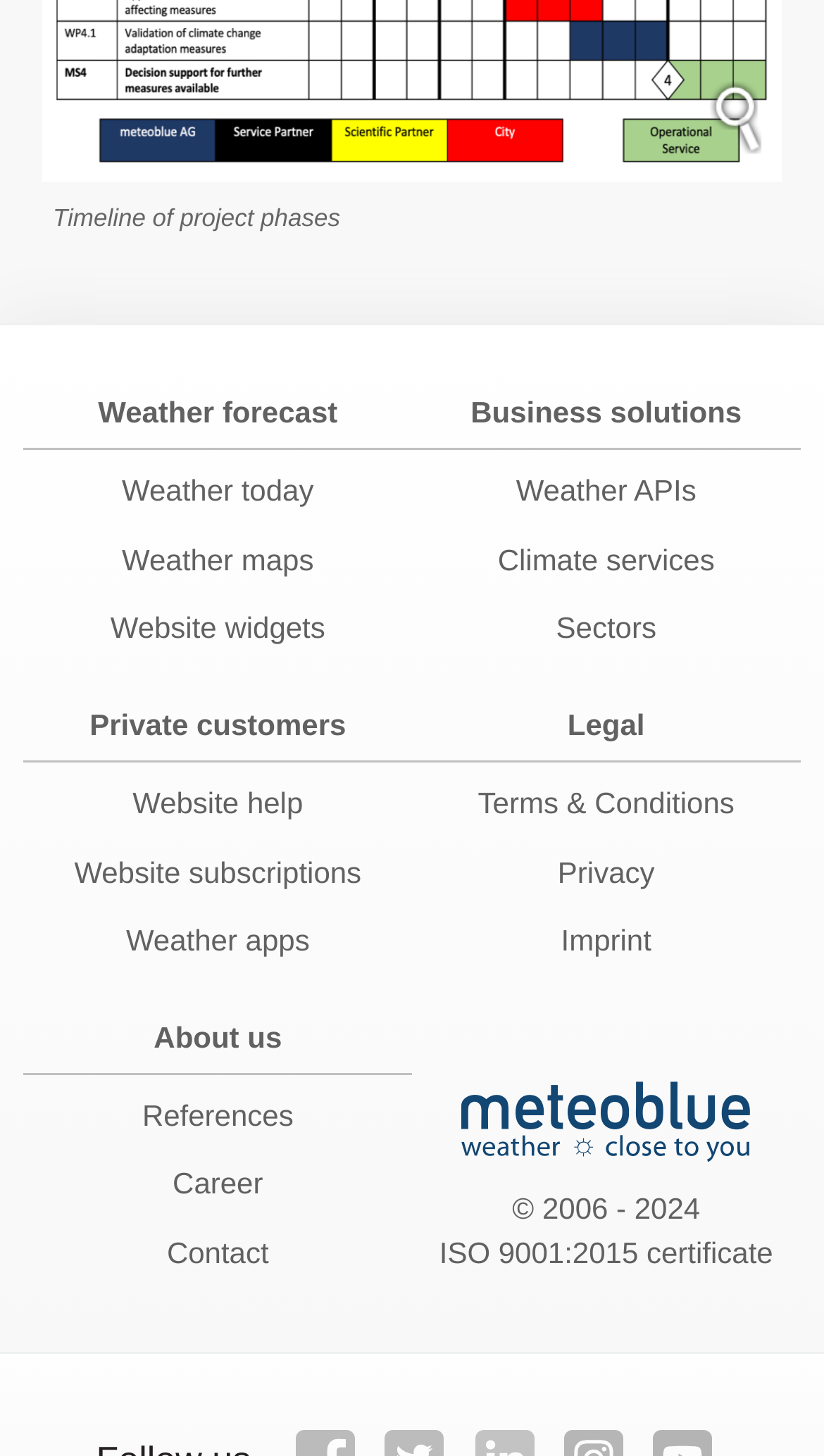How many links have 'Weather' in their text?
Refer to the screenshot and answer in one word or phrase.

4